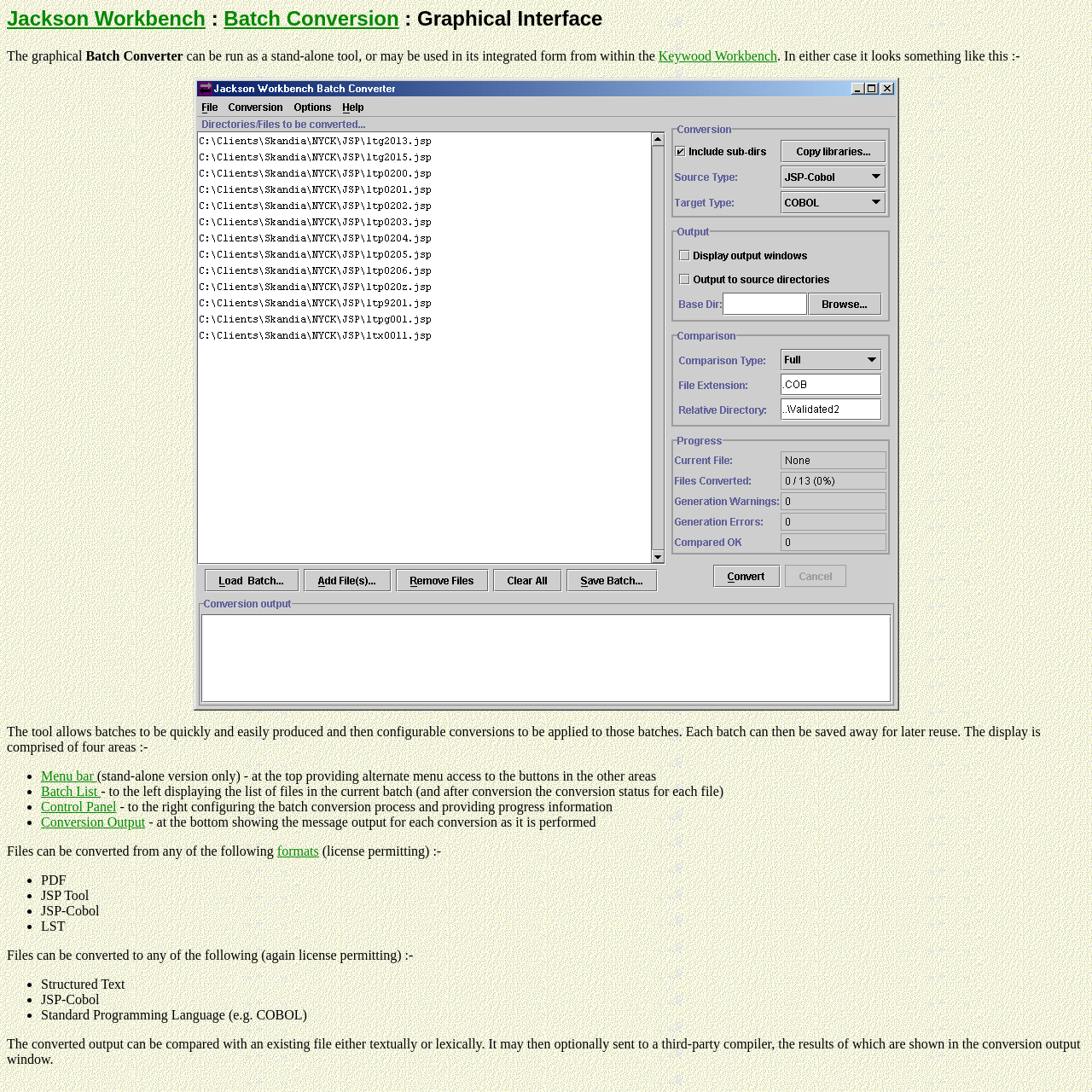Summarize the contents and layout of the webpage in detail.

The webpage is about the Batch Converter tool, which is part of the Jackson Workbench. The page has a heading that reads "Jackson Workbench : Batch Conversion : Graphical Interface" at the top, with links to "Jackson Workbench" and "Batch Conversion" below it. 

Below the heading, there is a brief introduction to the Batch Converter, which can be run as a standalone tool or integrated into the Jackson Workbench. The introduction is followed by an image that takes up most of the page's width, showcasing the graphical interface of the tool.

To the right of the image, there is a description of the tool's interface, which is divided into four areas: the menu bar, the batch list, the control panel, and the conversion output. Each area is described in detail, with links to relevant sections.

Further down the page, there is a section that lists the file formats that can be converted from, including PDF, JSP Tool, JSP-Cobol, and LST. Below that, there is another section that lists the file formats that can be converted to, including Structured Text, JSP-Cobol, and Standard Programming Language (e.g. COBOL).

At the bottom of the page, there is a paragraph that explains how the converted output can be compared with an existing file and optionally sent to a third-party compiler, with the results shown in the conversion output window.